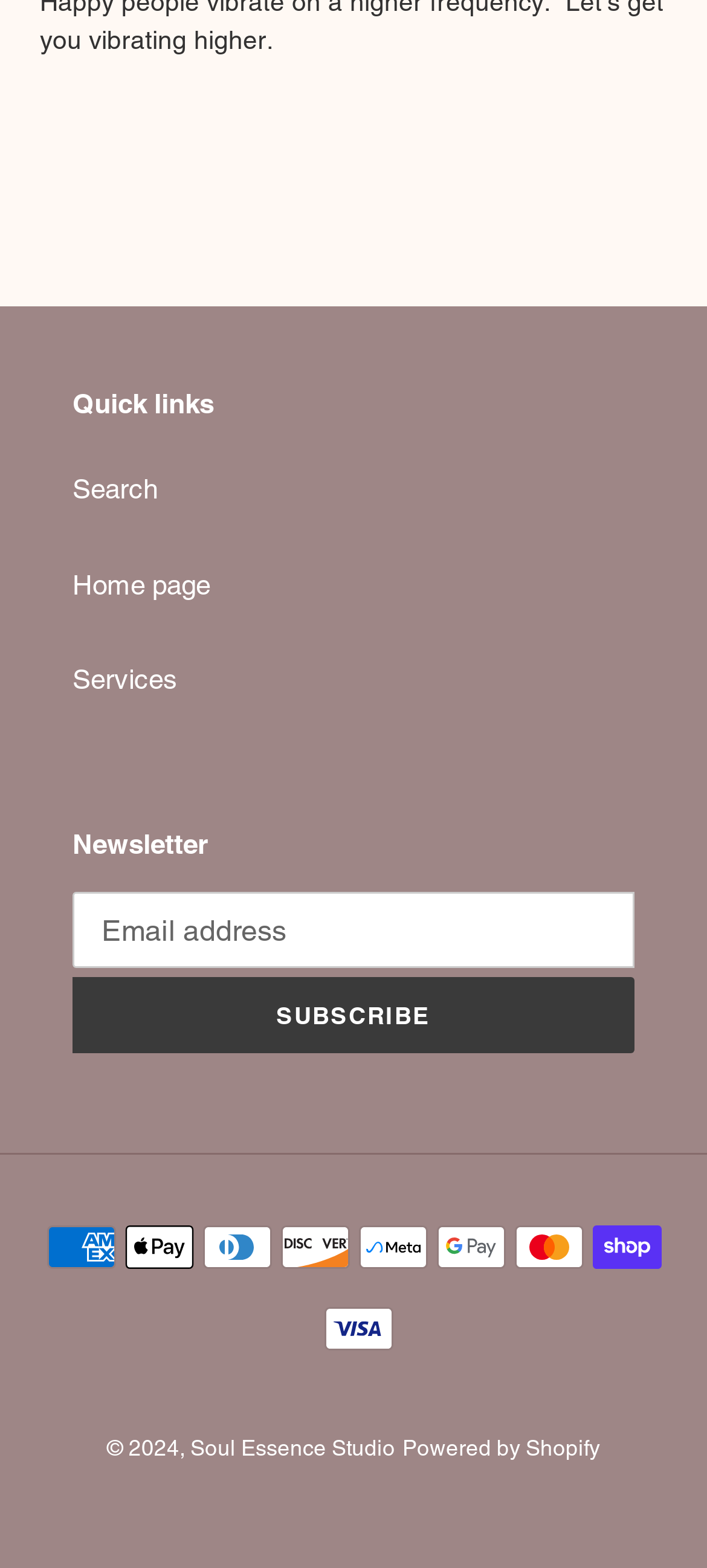Based on the element description: "Powered by Shopify", identify the UI element and provide its bounding box coordinates. Use four float numbers between 0 and 1, [left, top, right, bottom].

[0.569, 0.916, 0.849, 0.932]